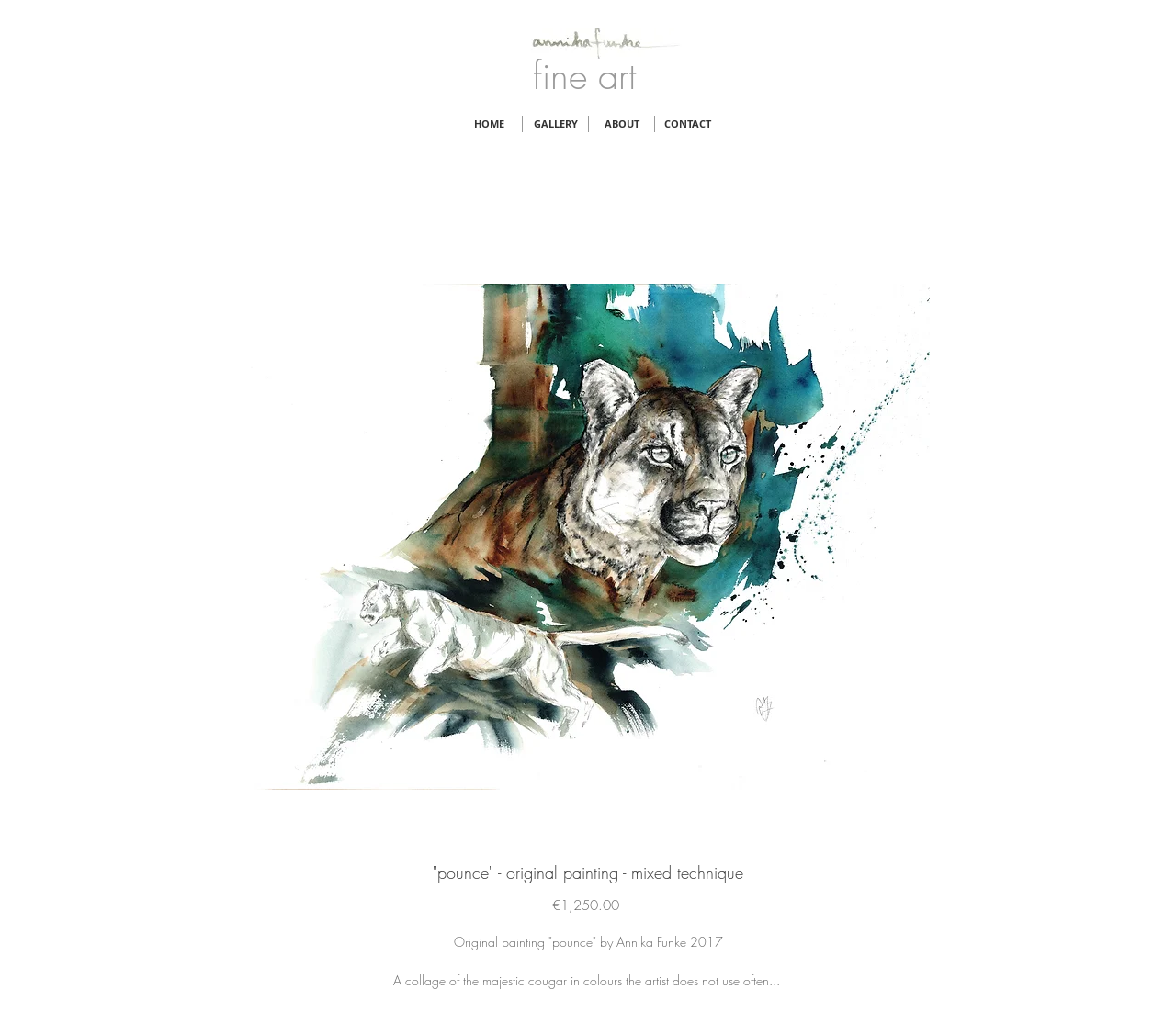Carefully examine the image and provide an in-depth answer to the question: What is the medium used in the original painting?

I found the medium used in the original painting by reading the description of the painting. The description mentions that the painting is a mixed media artwork, specifically using watercolour and charcoal.